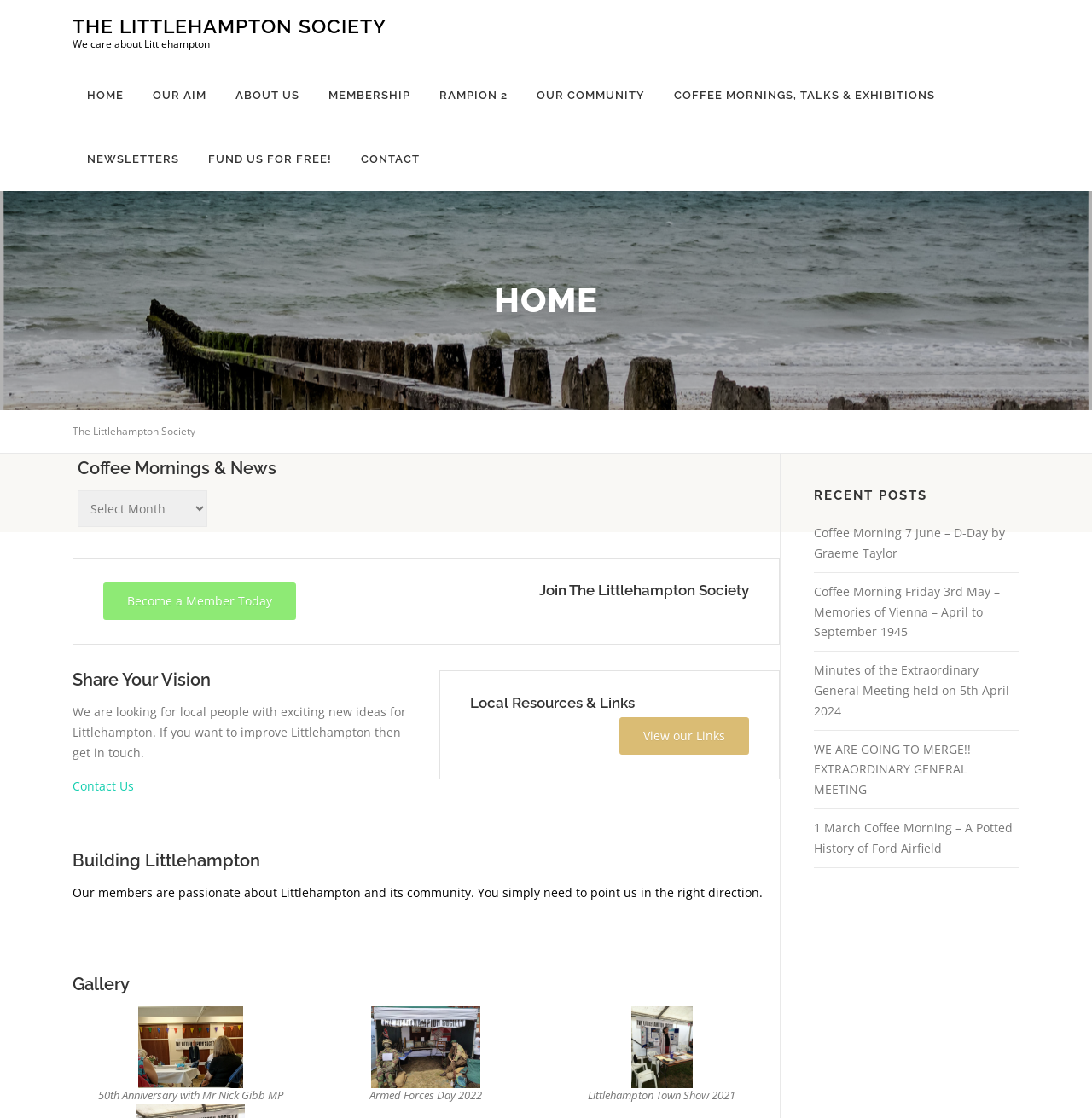Pinpoint the bounding box coordinates of the clickable area needed to execute the instruction: "Contact Us". The coordinates should be specified as four float numbers between 0 and 1, i.e., [left, top, right, bottom].

[0.066, 0.695, 0.123, 0.71]